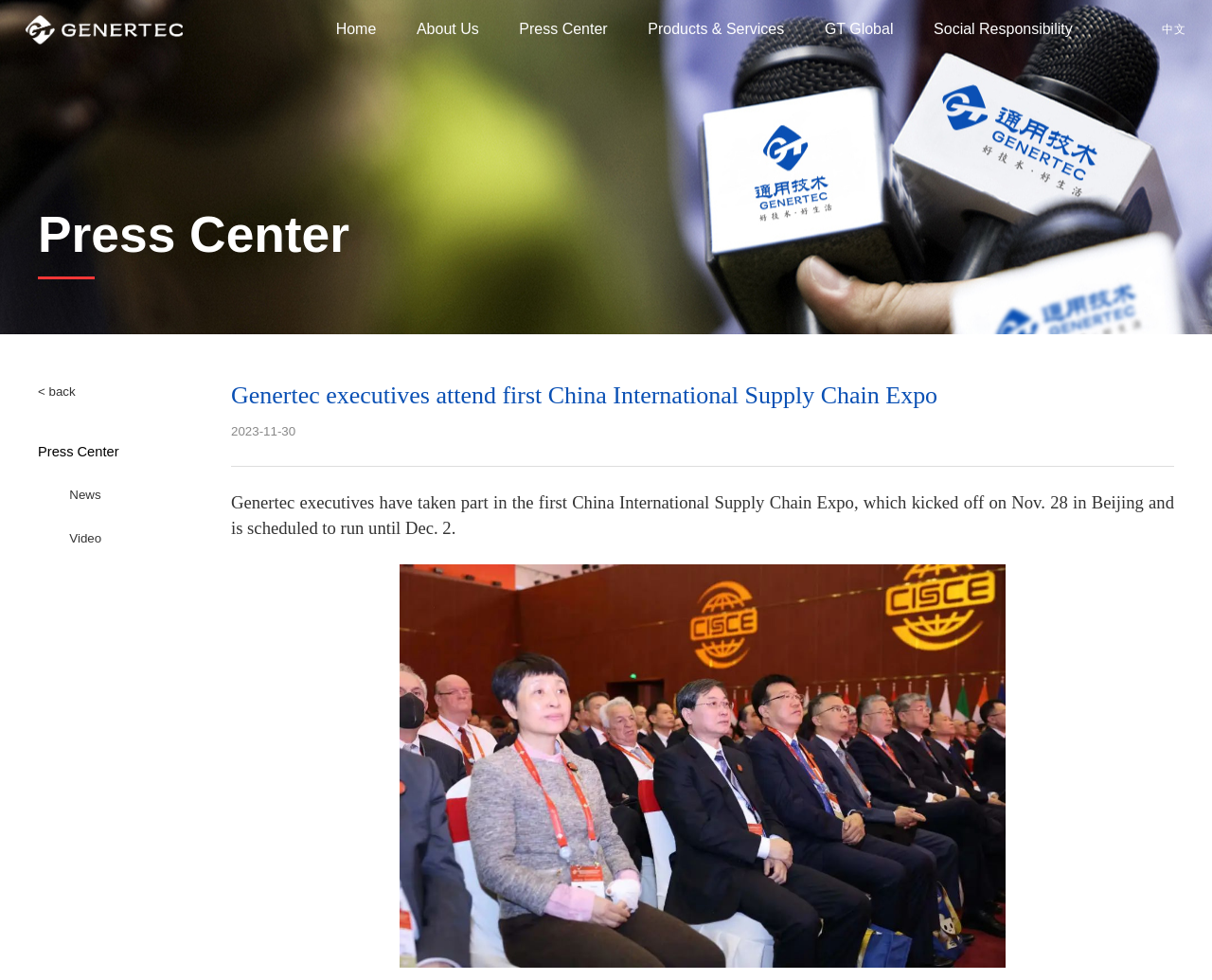Answer the question with a single word or phrase: 
How many links are in the top navigation bar?

6